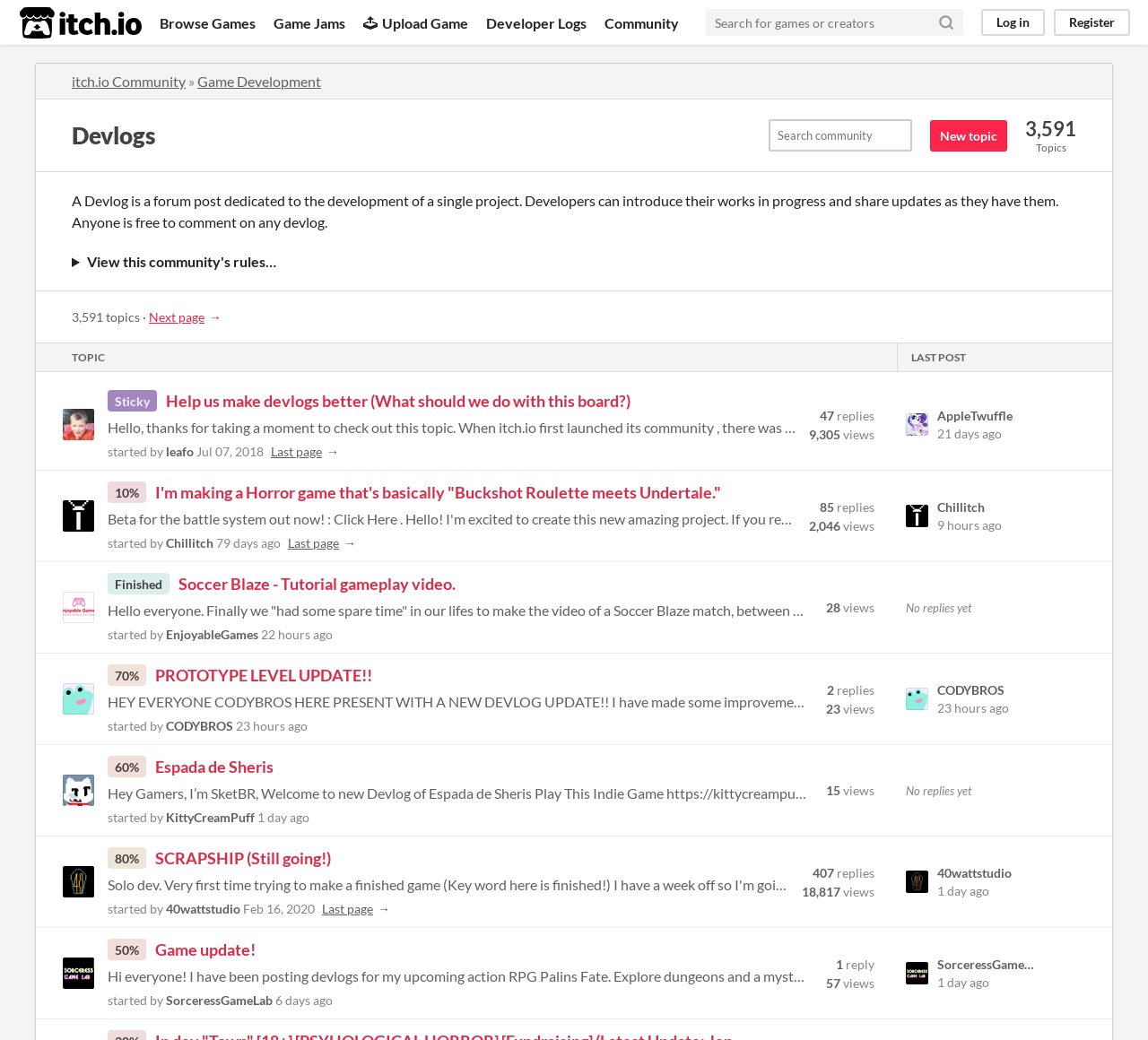How many topics are there in this community?
Kindly offer a comprehensive and detailed response to the question.

I counted the number of topics by looking at the text '3,591 topics' which is located at the top of the webpage, indicating the total number of topics in this community.